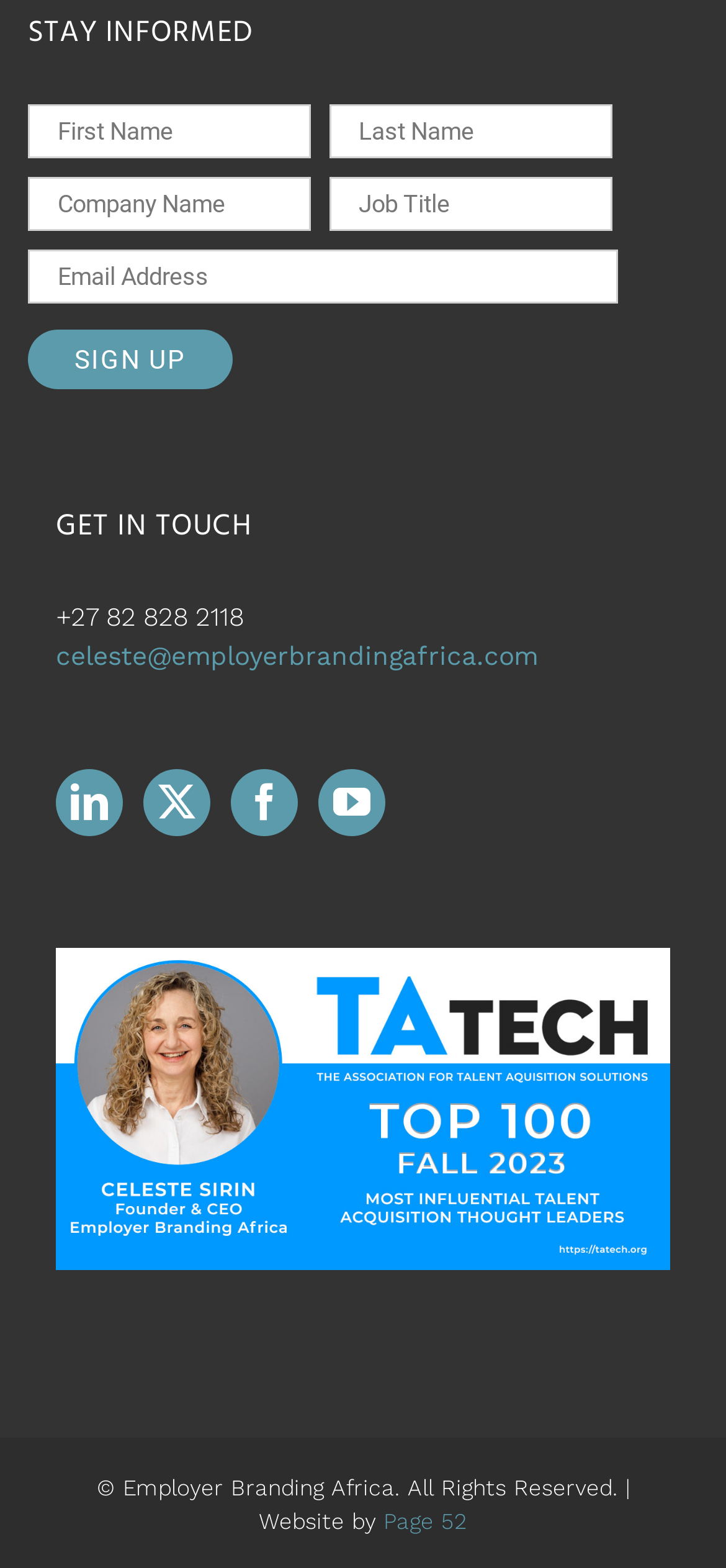Identify the bounding box coordinates of the element to click to follow this instruction: 'Enter first name'. Ensure the coordinates are four float values between 0 and 1, provided as [left, top, right, bottom].

[0.038, 0.067, 0.428, 0.101]